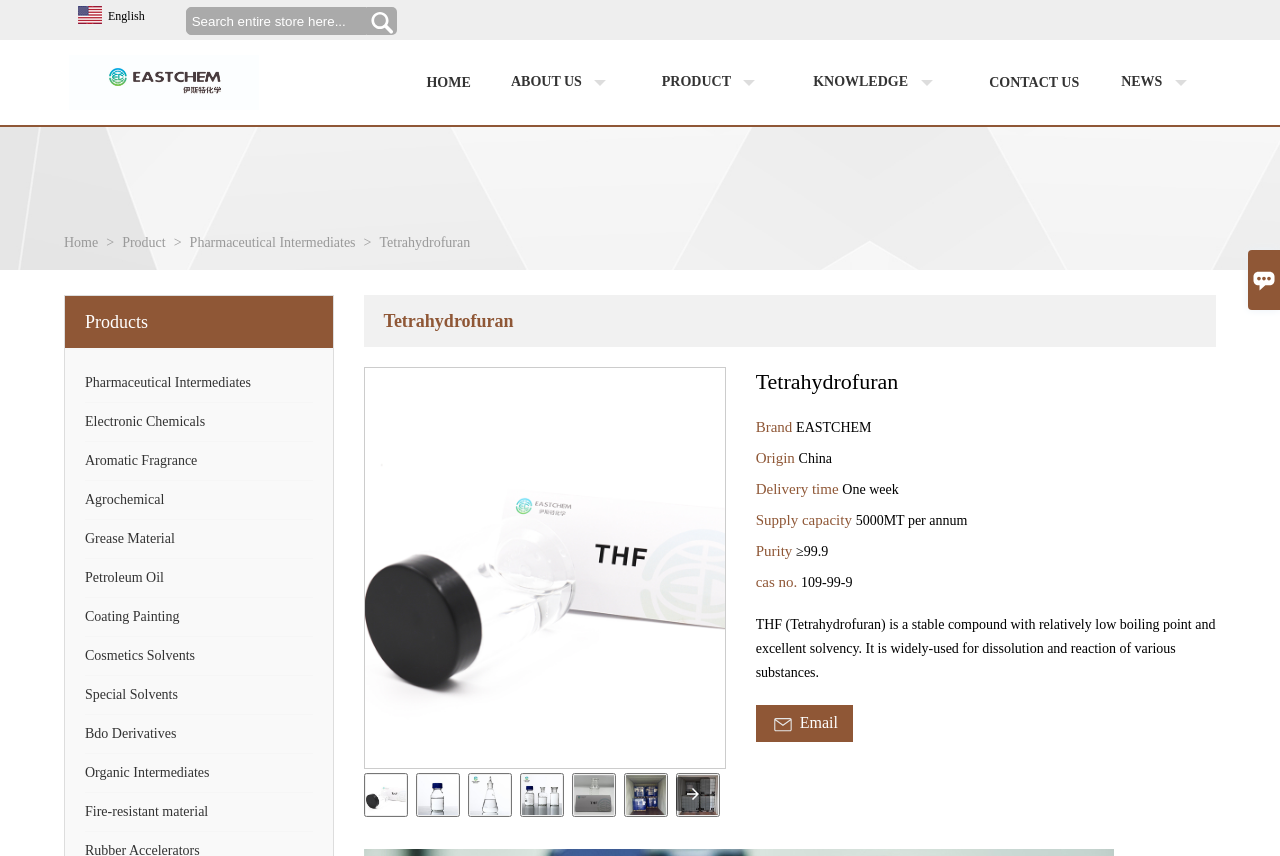Highlight the bounding box coordinates of the element that should be clicked to carry out the following instruction: "View Tetrahydrofuran product". The coordinates must be given as four float numbers ranging from 0 to 1, i.e., [left, top, right, bottom].

[0.296, 0.275, 0.367, 0.292]